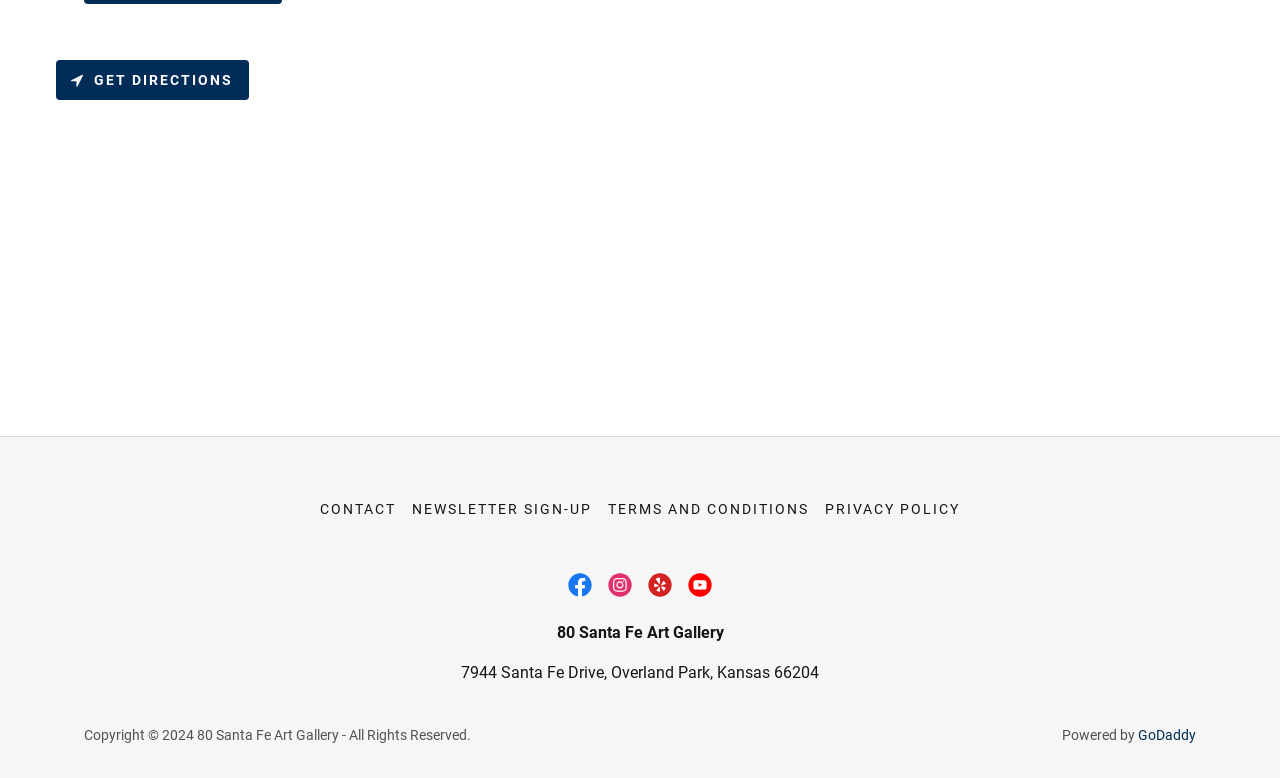Answer this question using a single word or a brief phrase:
What is the year of the copyright?

2024